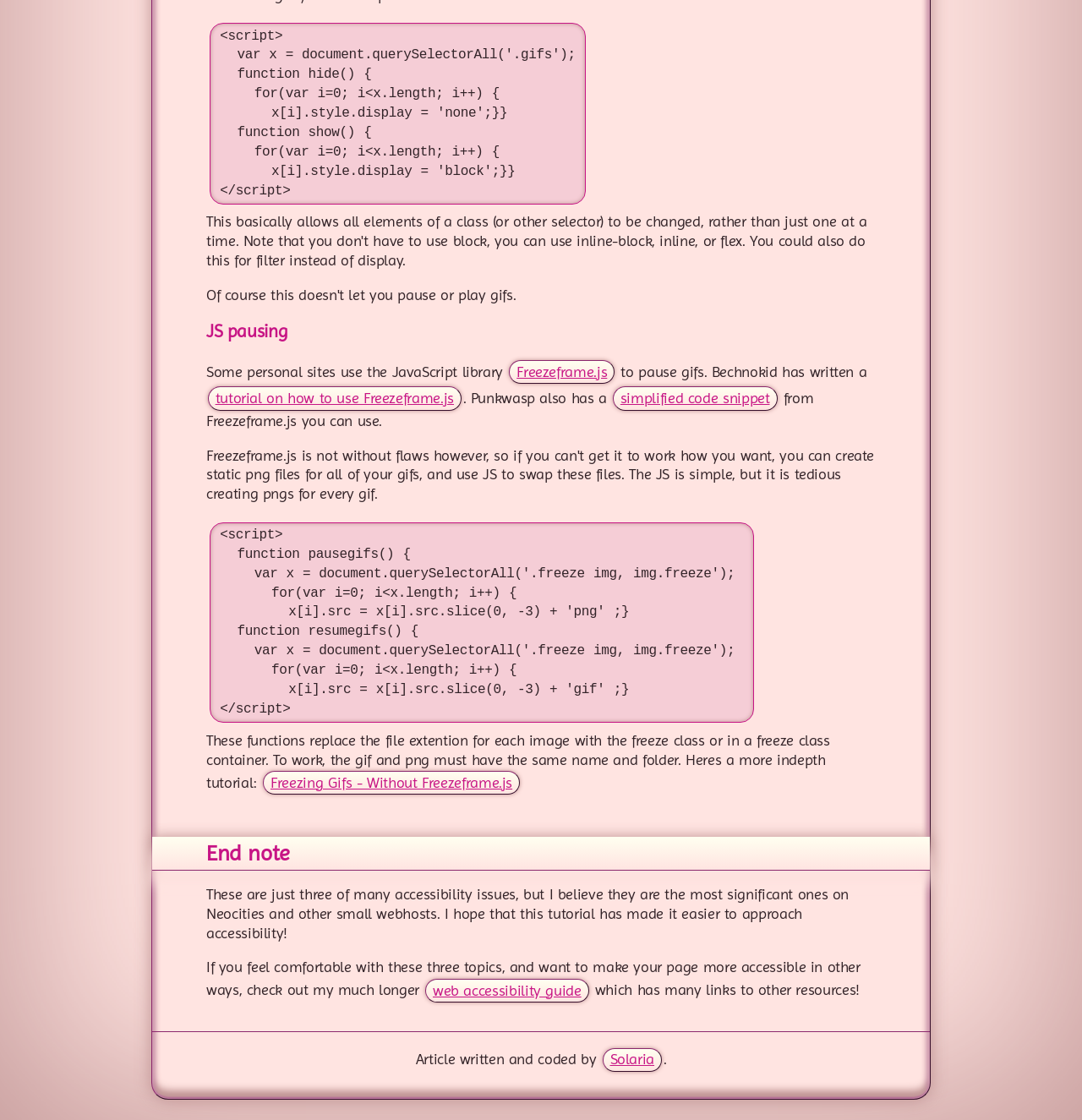Answer the question using only one word or a concise phrase: Who wrote the article on web accessibility?

Solaria